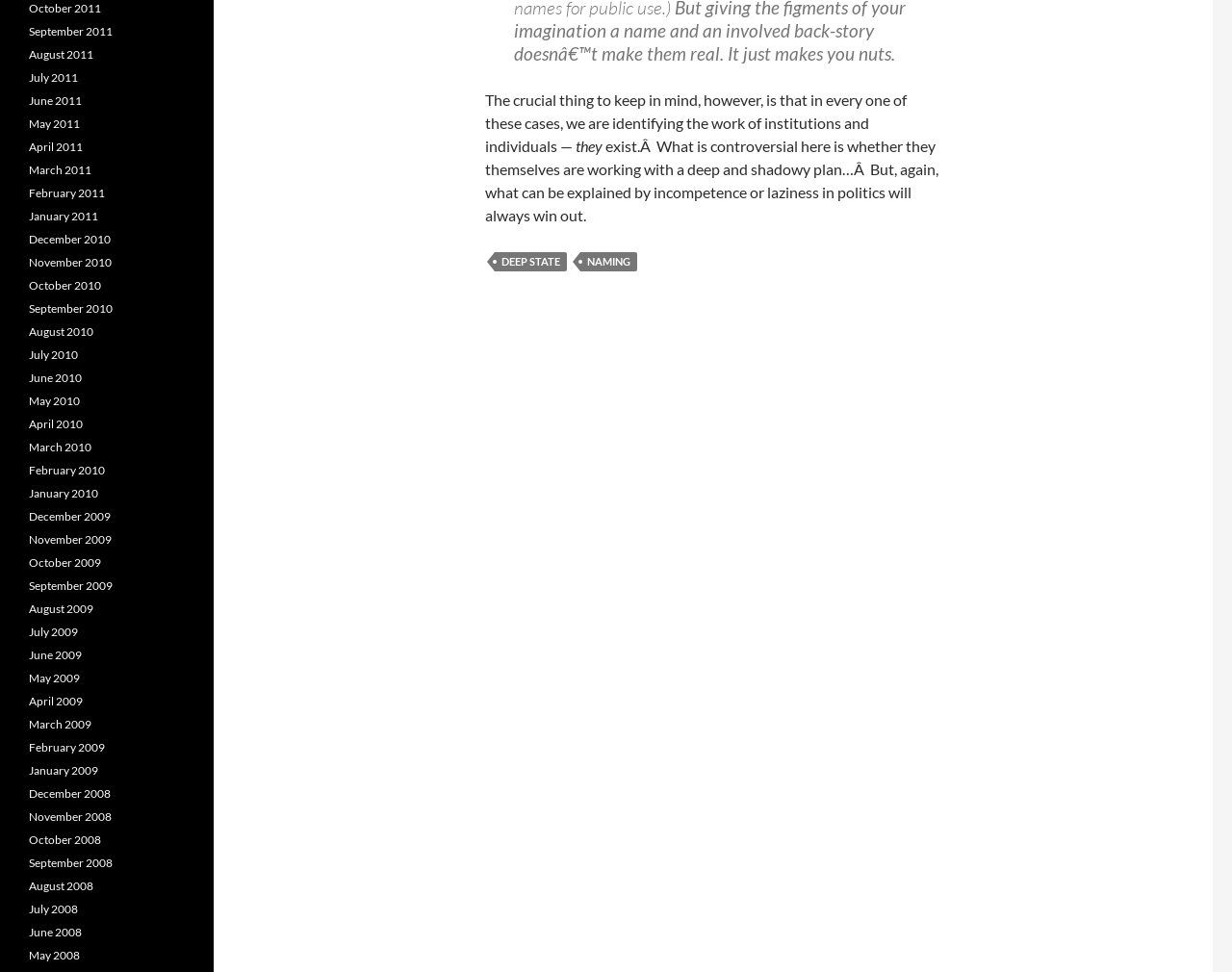How many months are listed on the webpage?
Please provide an in-depth and detailed response to the question.

The webpage lists months from January 2008 to October 2011, which is a total of 36 months.